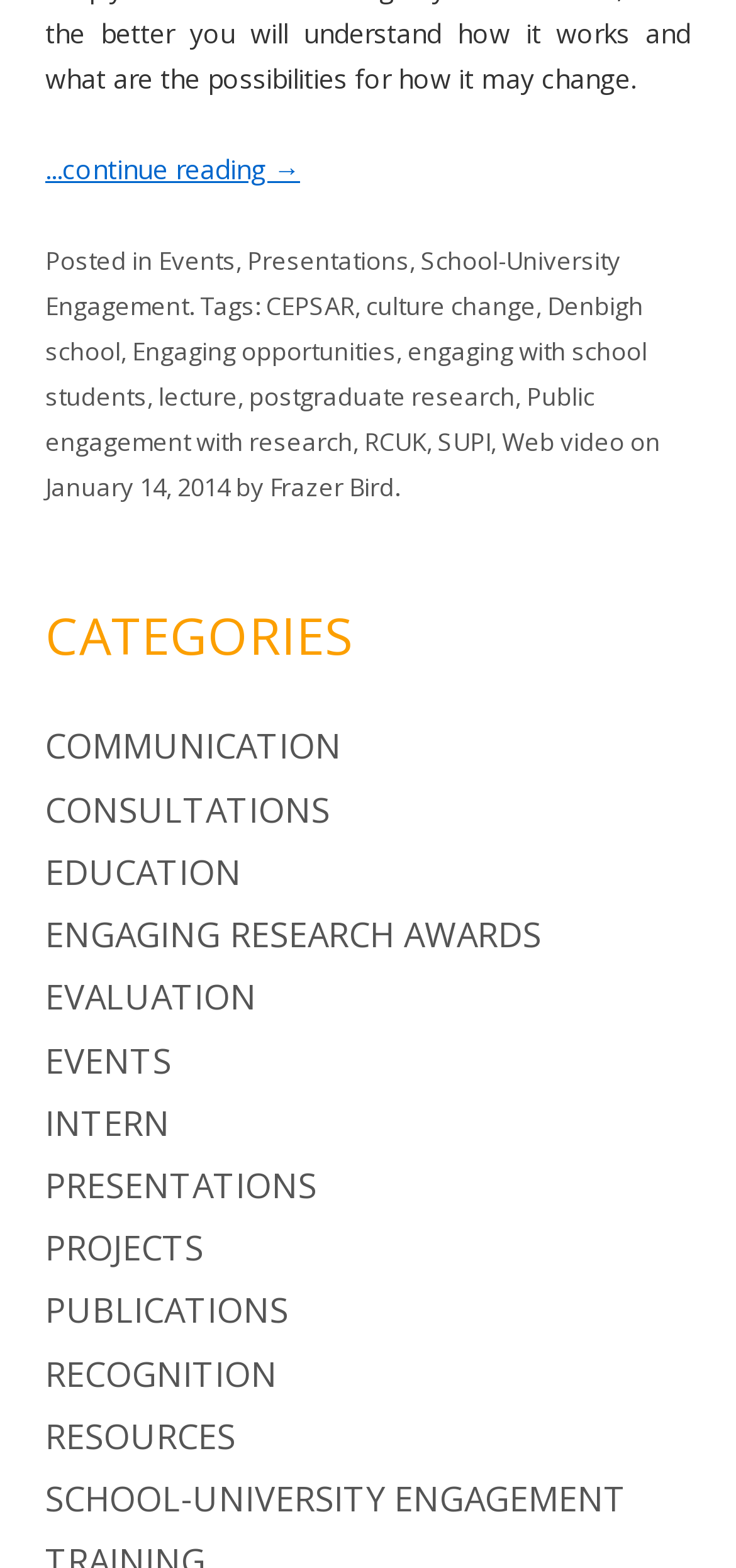What is the first category listed?
Ensure your answer is thorough and detailed.

I looked at the list of categories under the 'CATEGORIES' heading, and the first one is 'COMMUNICATION'.